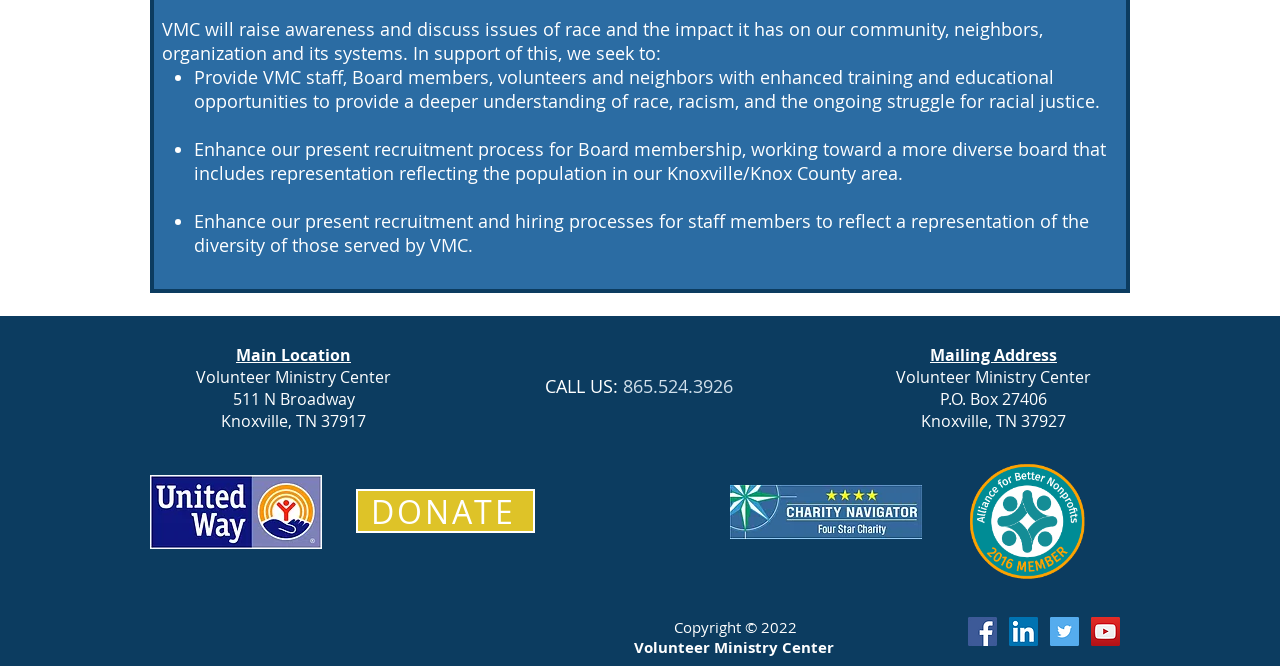Identify the bounding box coordinates for the UI element mentioned here: "aria-label="YouTube Social Icon"". Provide the coordinates as four float values between 0 and 1, i.e., [left, top, right, bottom].

[0.852, 0.926, 0.875, 0.97]